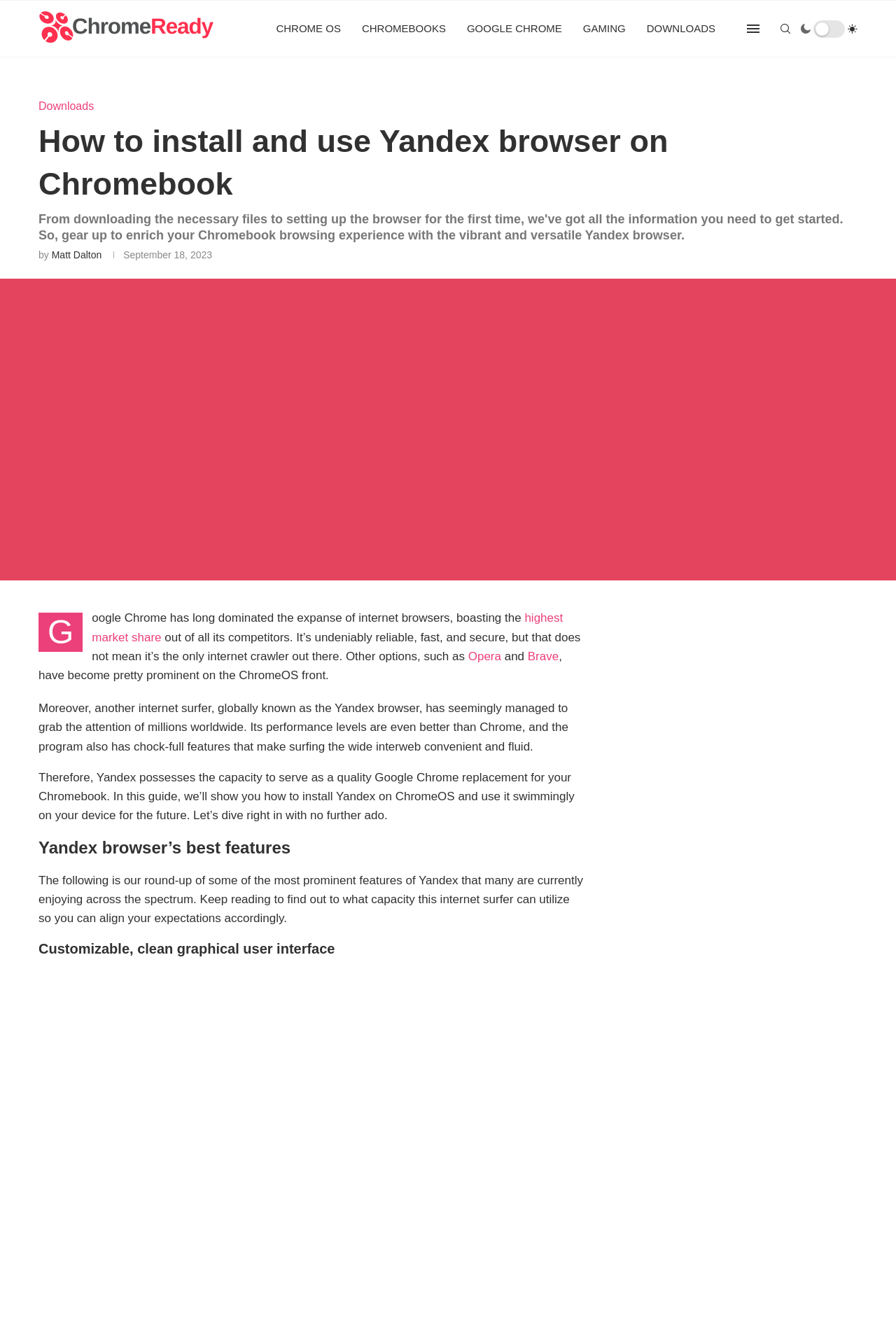What is one of the alternative browsers mentioned in the article?
Based on the screenshot, provide a one-word or short-phrase response.

Opera